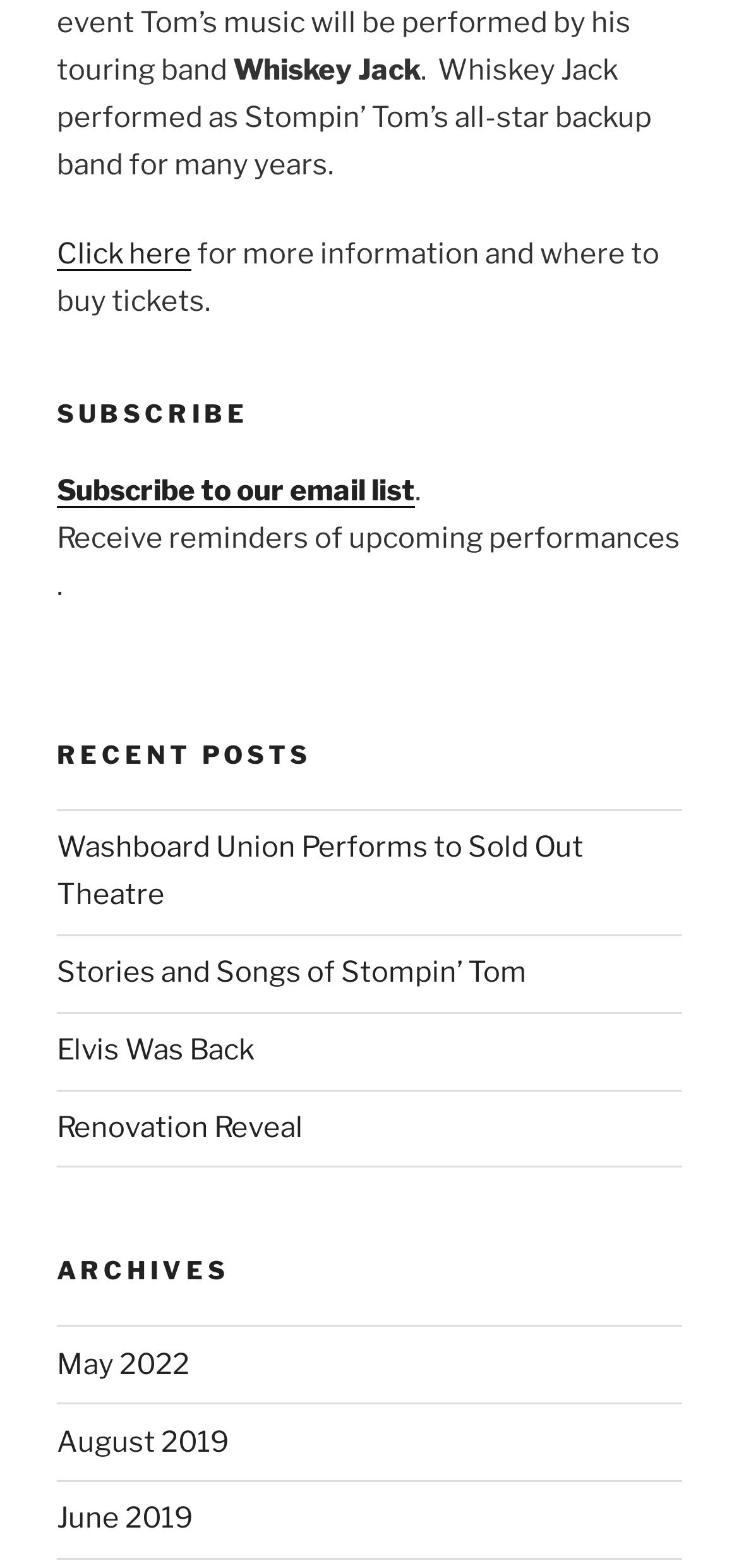Could you indicate the bounding box coordinates of the region to click in order to complete this instruction: "View 'Washboard Union Performs to Sold Out Theatre' post".

[0.077, 0.53, 0.79, 0.582]